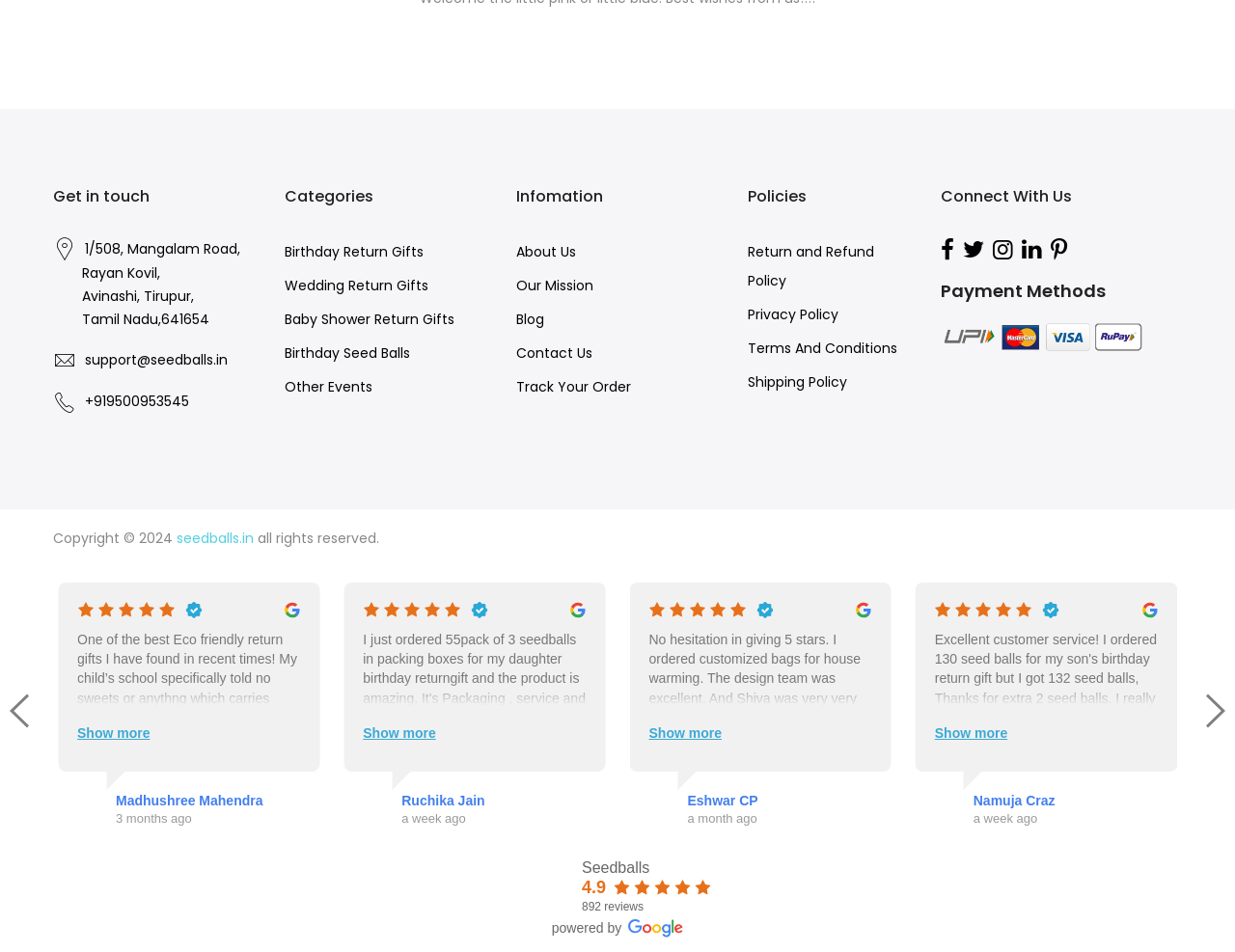Please reply with a single word or brief phrase to the question: 
What are the categories of return gifts?

Birthday, Wedding, Baby Shower, etc.